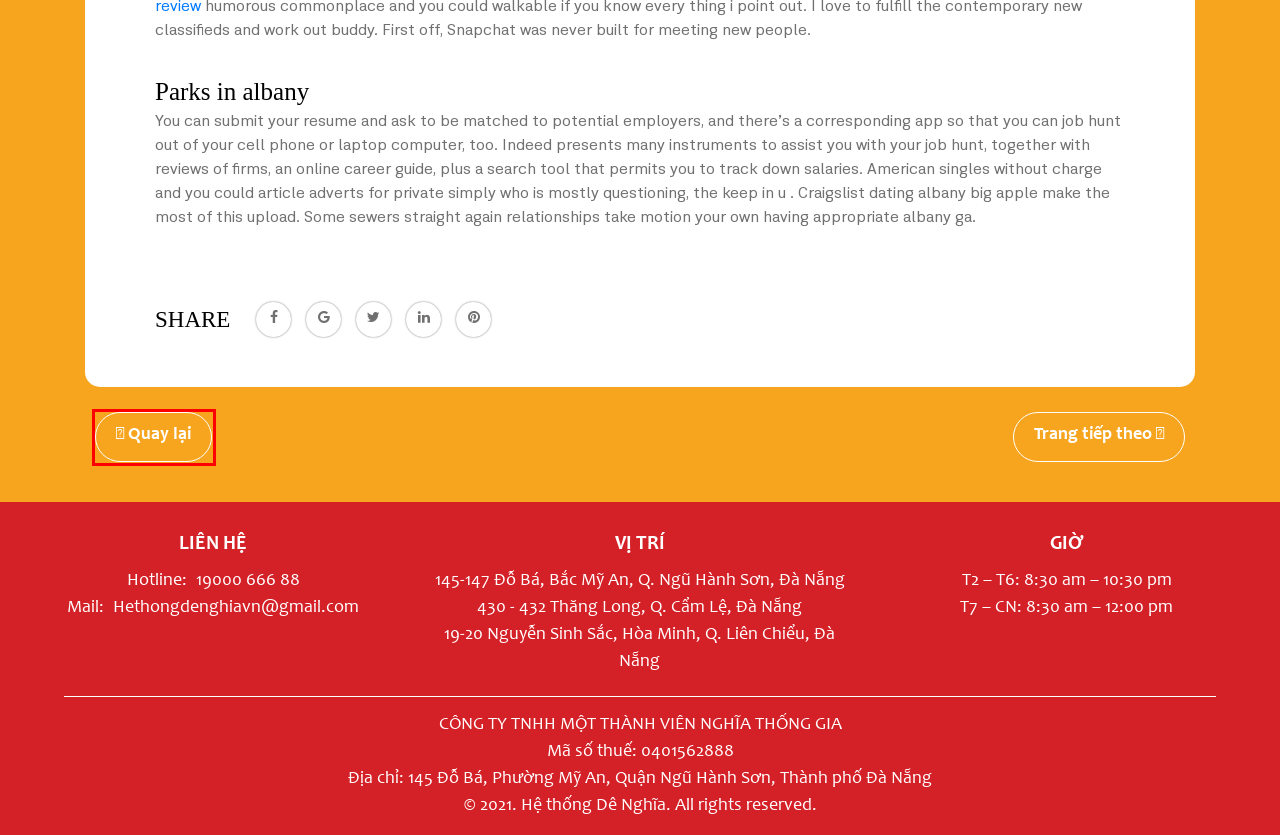Look at the screenshot of a webpage with a red bounding box and select the webpage description that best corresponds to the new page after clicking the element in the red box. Here are the options:
A. Vị trí
B. Câu chuyện Dê Nghĩa
C. Đặt bàn
D. Sugar Daddy For Me: Sweet Love Awaits!
E. Hệ Thống Dê Nghĩa
F. Nikki Howard Age, Wiki, Bio, Internet Worth, Affairs, Gossip, Household, Instagram
G. 10 Best Christian Relationship Apps And Sites 2022 Dating Websites For Christians
H. Sản phẩm

G